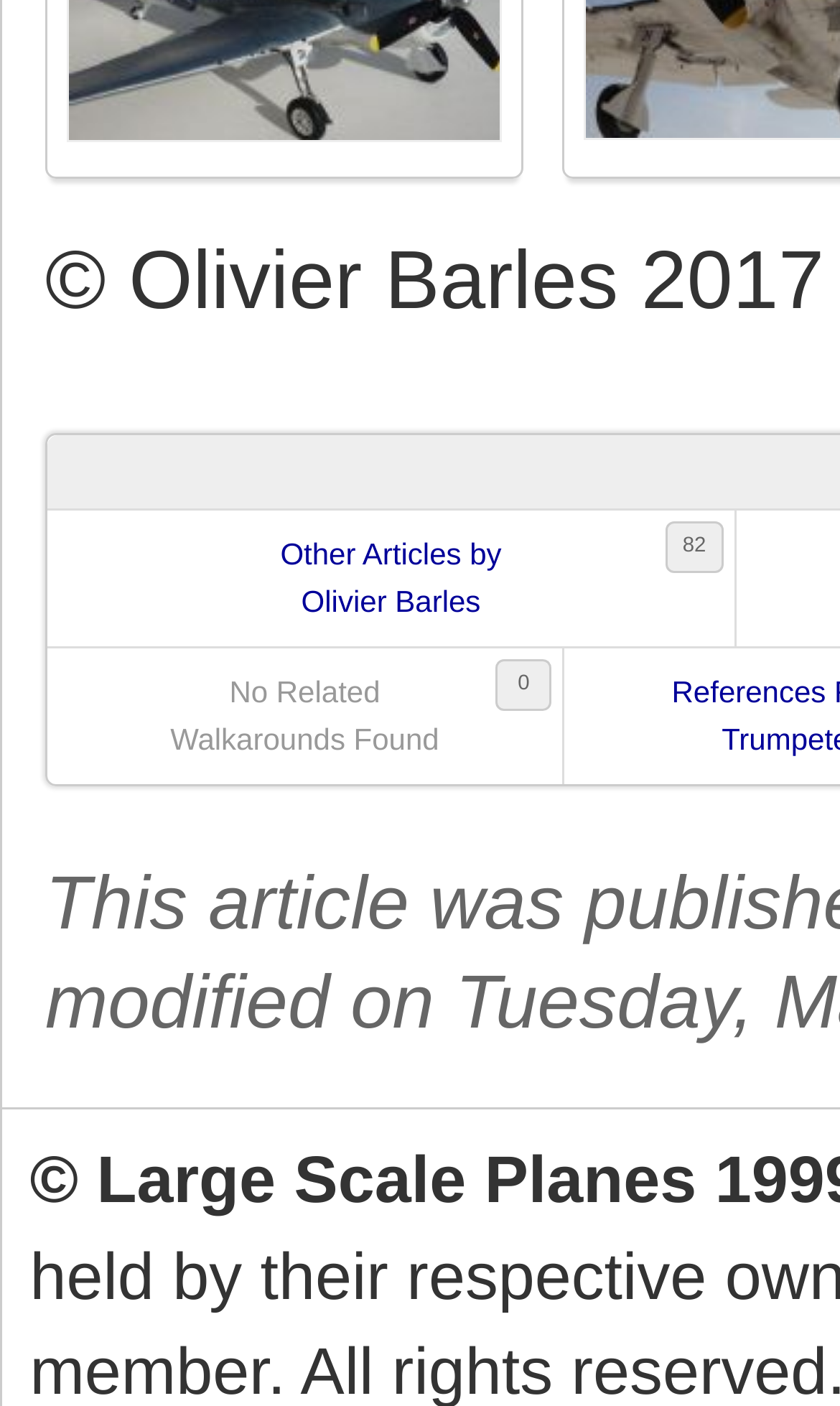Find the bounding box coordinates for the HTML element described in this sentence: "Other Articles byOlivier Barles". Provide the coordinates as four float numbers between 0 and 1, in the format [left, top, right, bottom].

[0.059, 0.365, 0.872, 0.458]